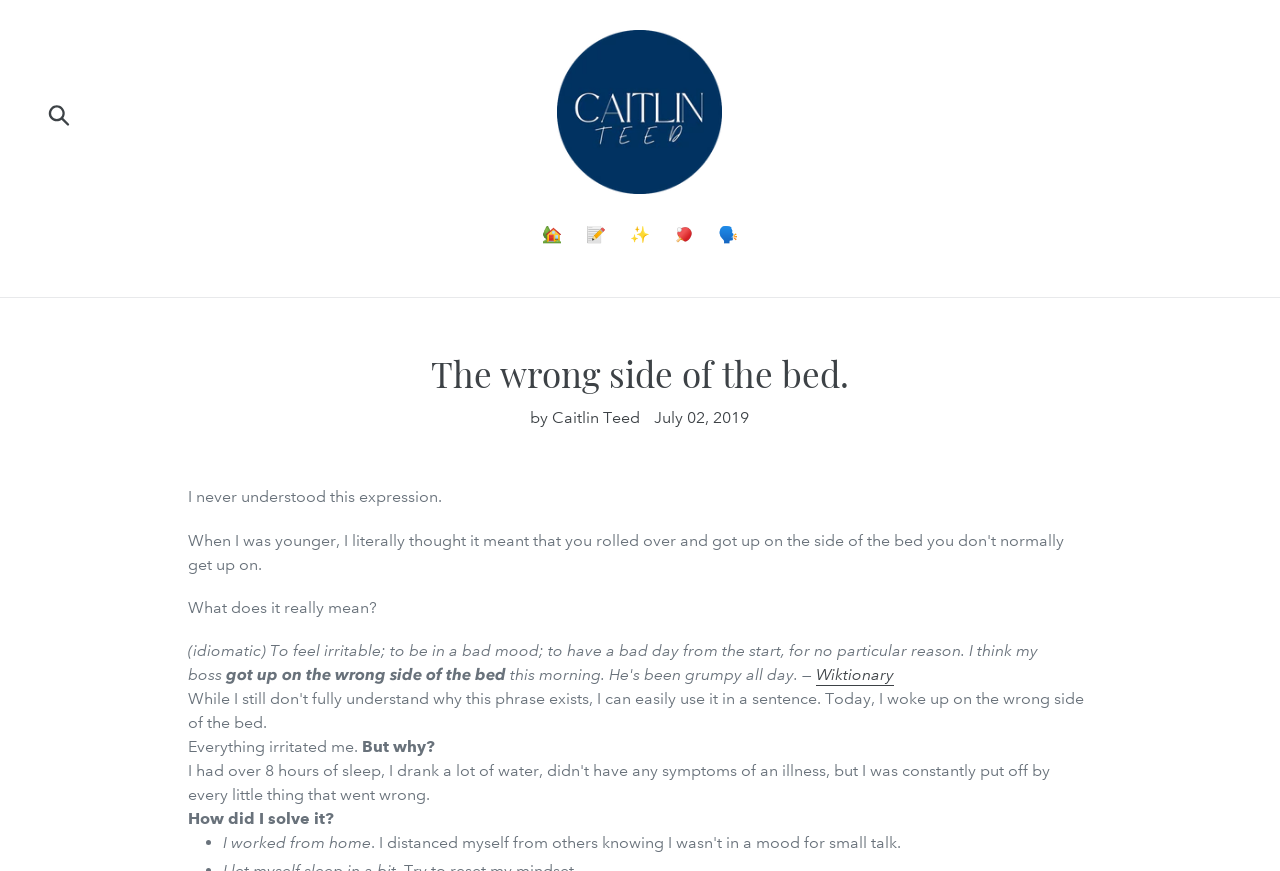What is the author's name?
From the screenshot, provide a brief answer in one word or phrase.

Caitlin Teed